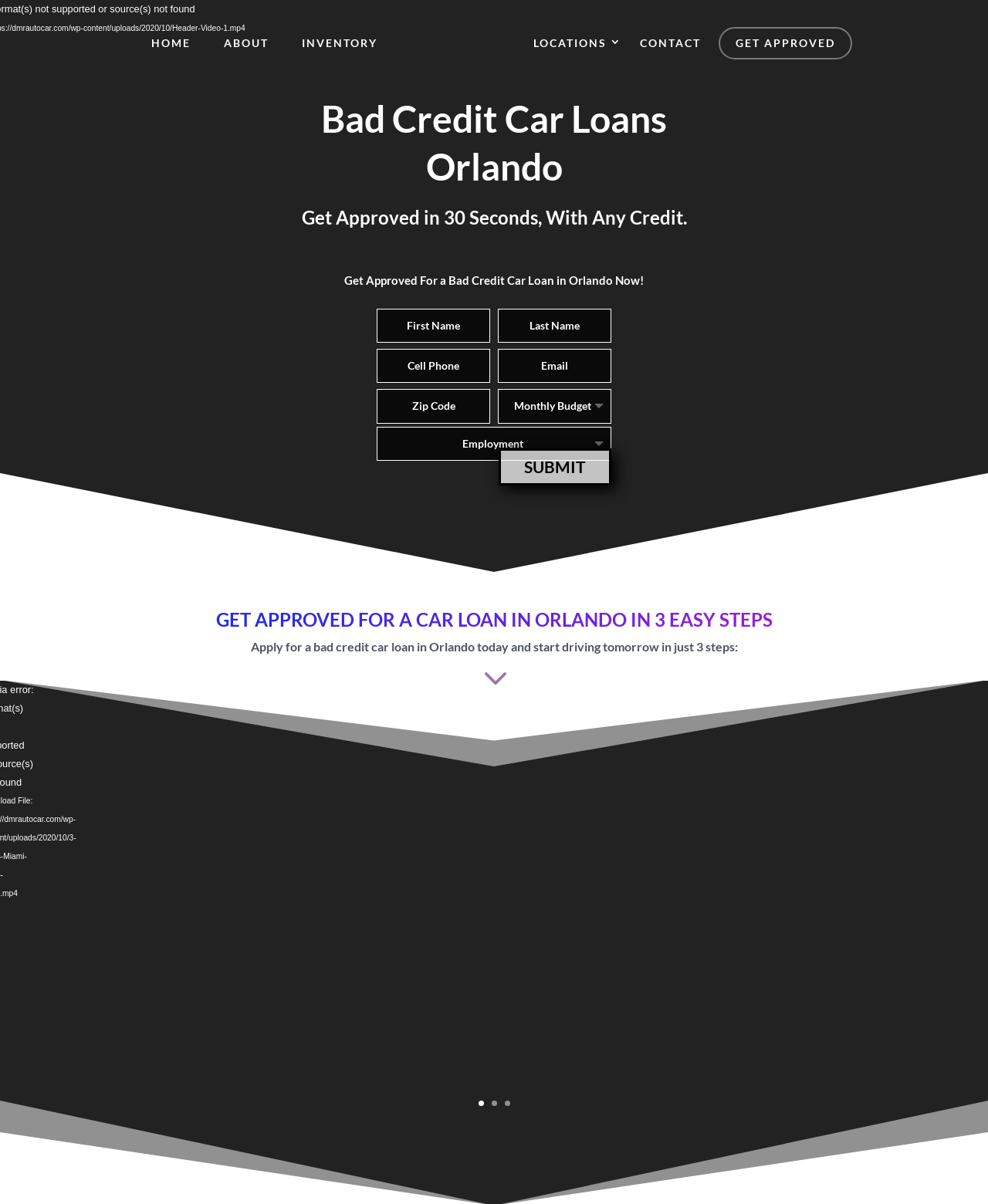Can you determine the main header of this webpage?


Bad Credit Car Loans Orlando
Get Approved in 30 Seconds, With Any Credit.